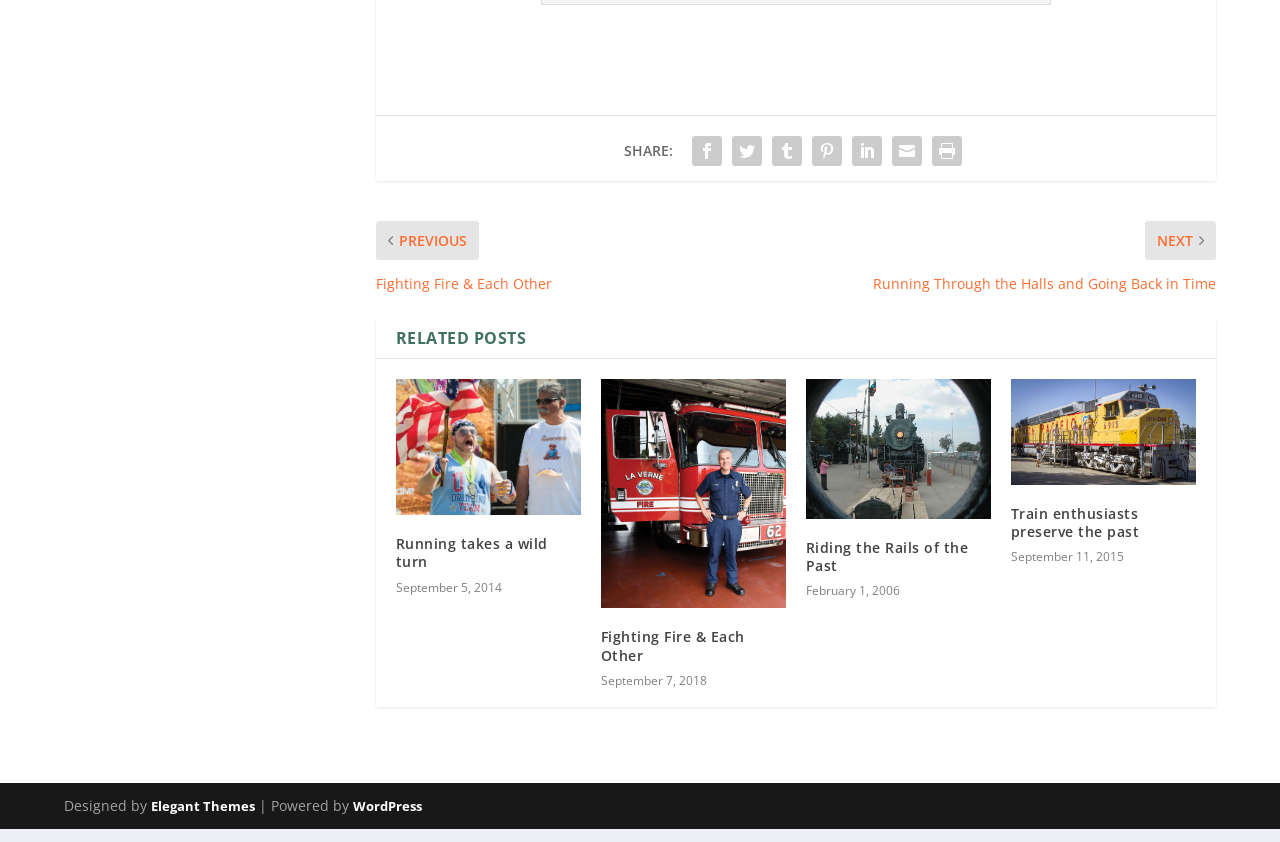Please specify the bounding box coordinates of the element that should be clicked to execute the given instruction: 'Check the blog powered by WordPress'. Ensure the coordinates are four float numbers between 0 and 1, expressed as [left, top, right, bottom].

[0.276, 0.946, 0.33, 0.967]